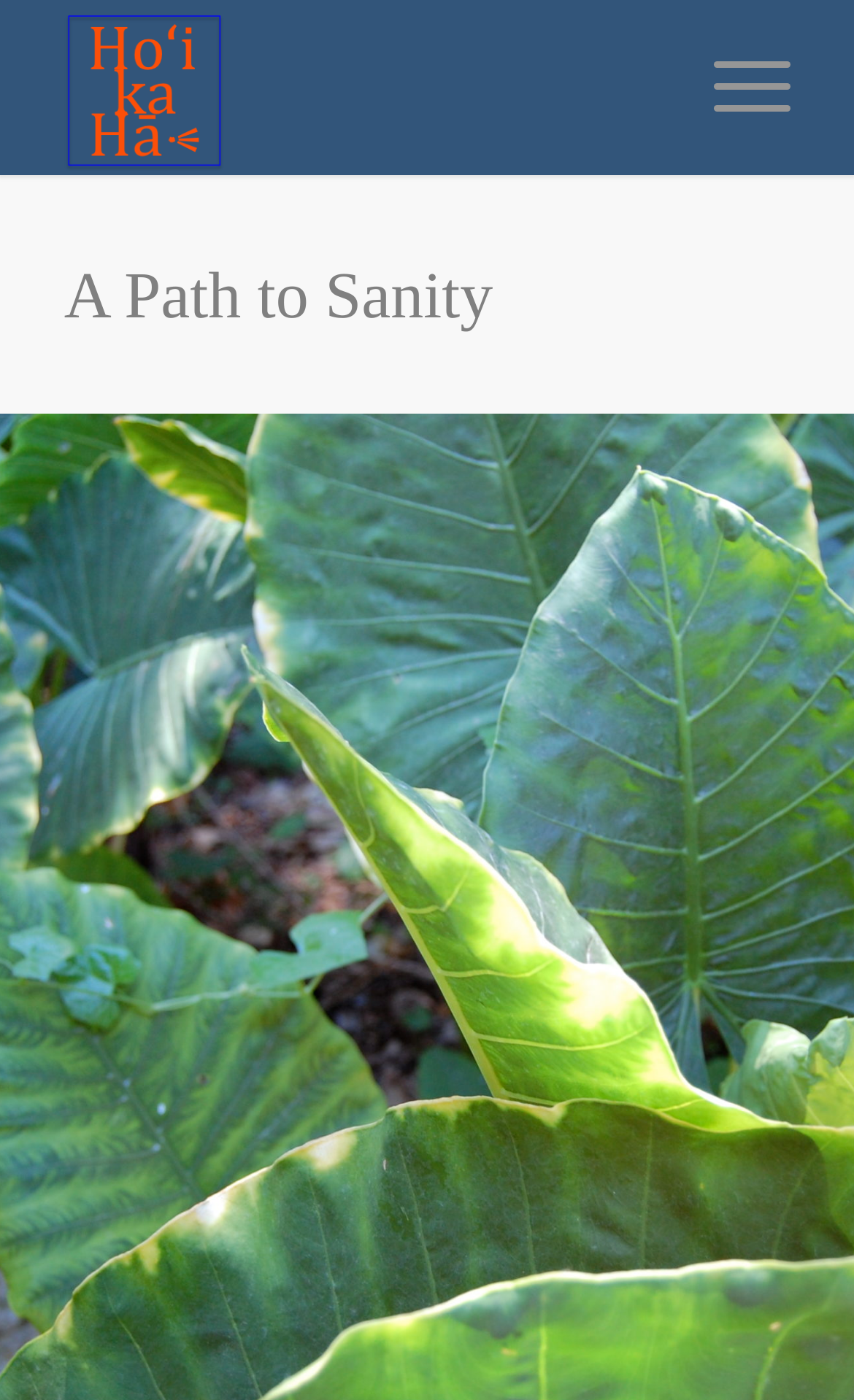What is the position of the 'A Path to Sanity' heading?
Can you provide a detailed and comprehensive answer to the question?

The 'A Path to Sanity' heading is located at the top center of the webpage, with its bounding box coordinates being [0.075, 0.141, 0.925, 0.28], indicating that it is positioned at the top center of the webpage.